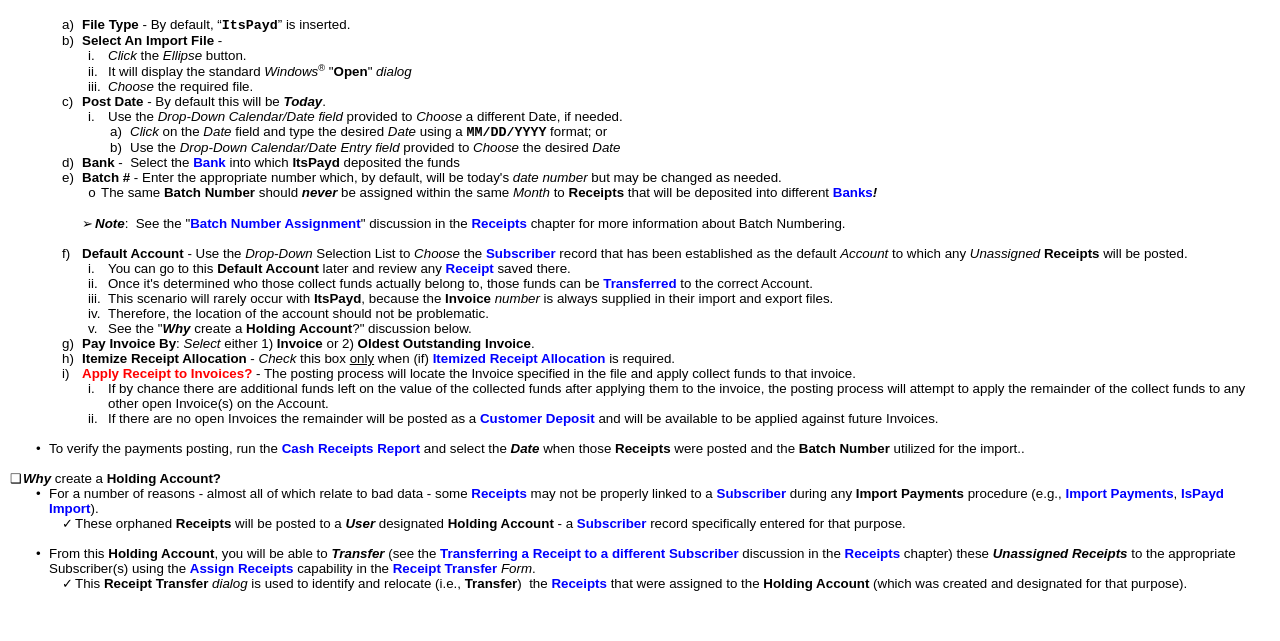Identify and provide the bounding box coordinates of the UI element described: "Subscriber". The coordinates should be formatted as [left, top, right, bottom], with each number being a float between 0 and 1.

[0.56, 0.759, 0.614, 0.782]